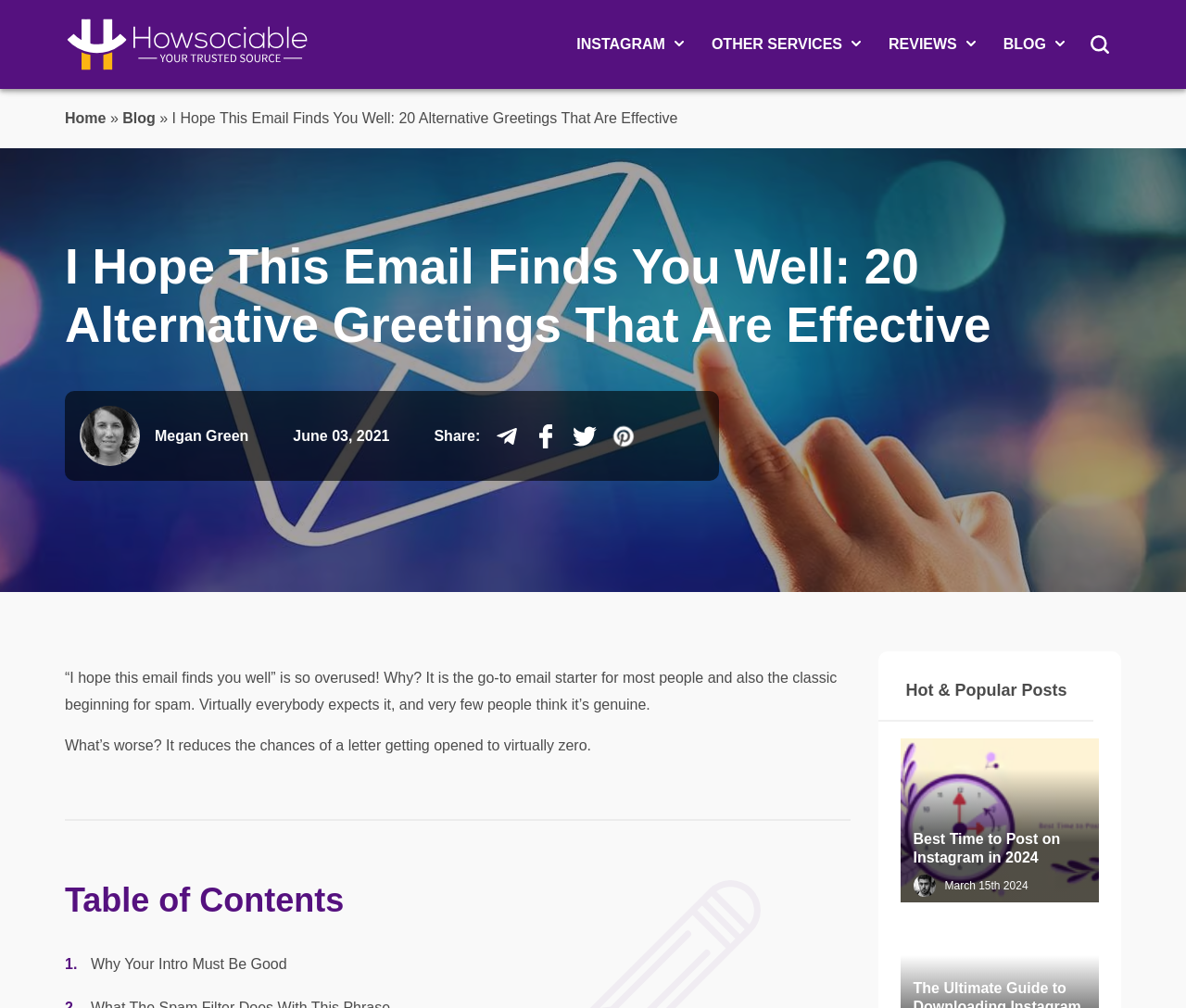What is the first Instagram resource listed?
Using the picture, provide a one-word or short phrase answer.

How to Get More Followers on Instagram